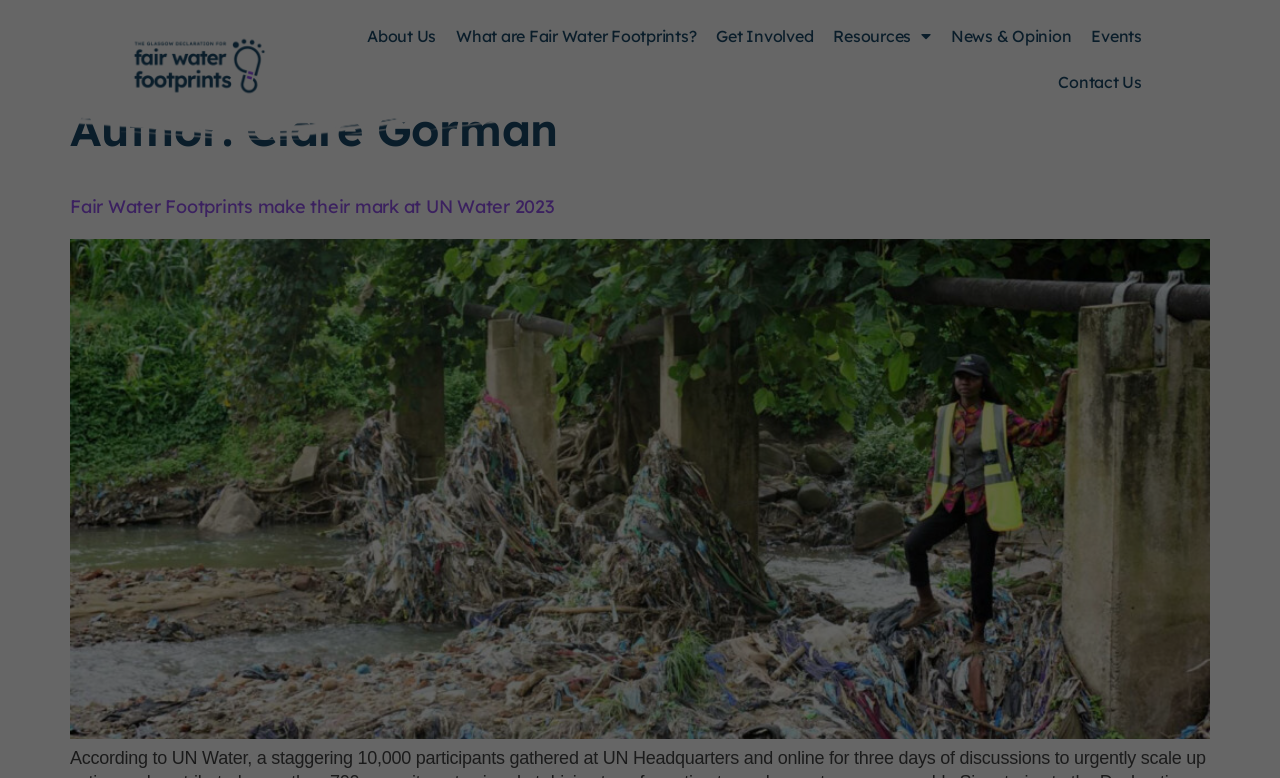Answer the question below with a single word or a brief phrase: 
How many headings are there in the header section?

2